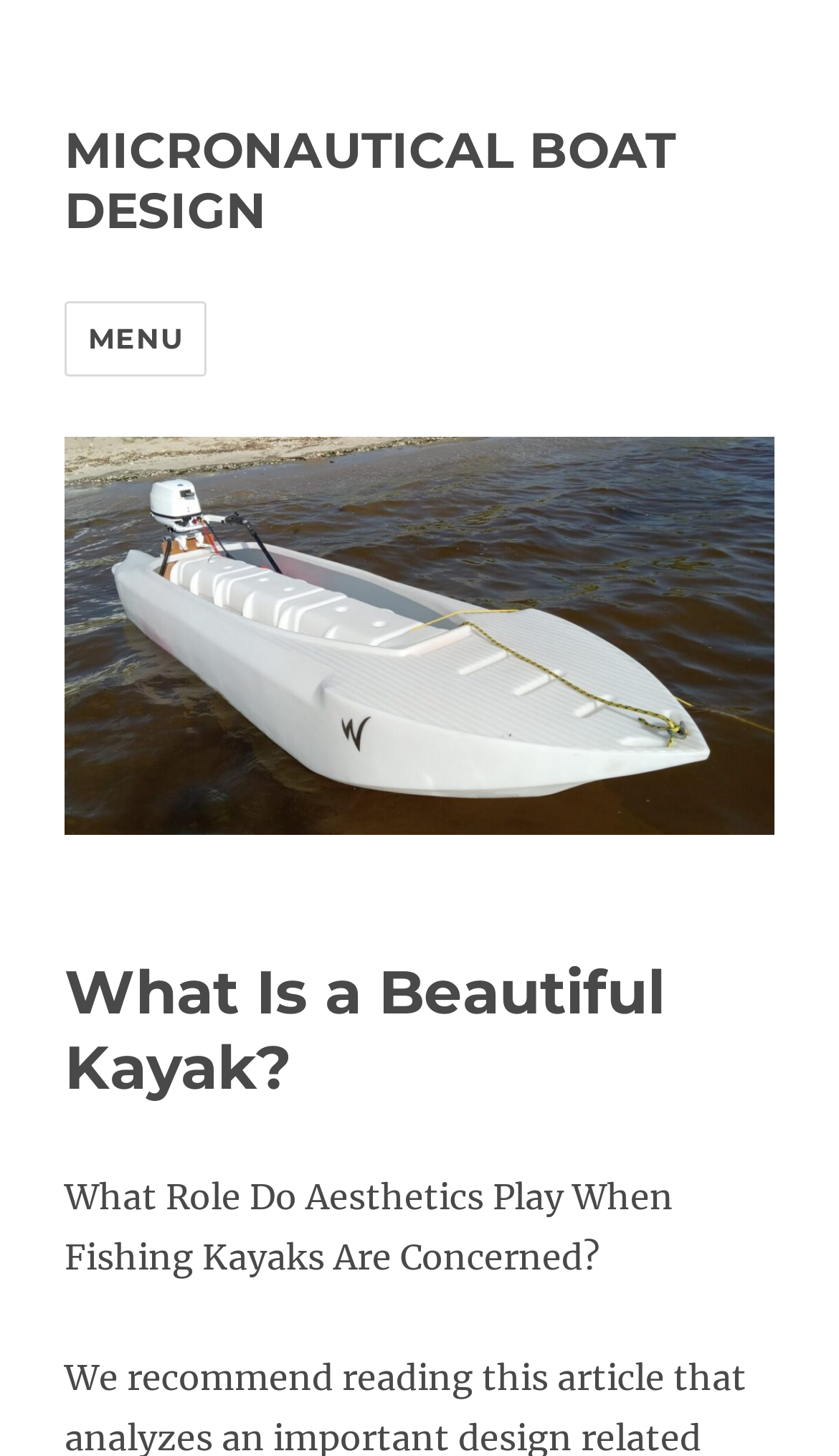Please determine the bounding box coordinates for the UI element described as: "alt="MICRONAUTICAL BOAT DESIGN"".

[0.077, 0.3, 0.923, 0.573]